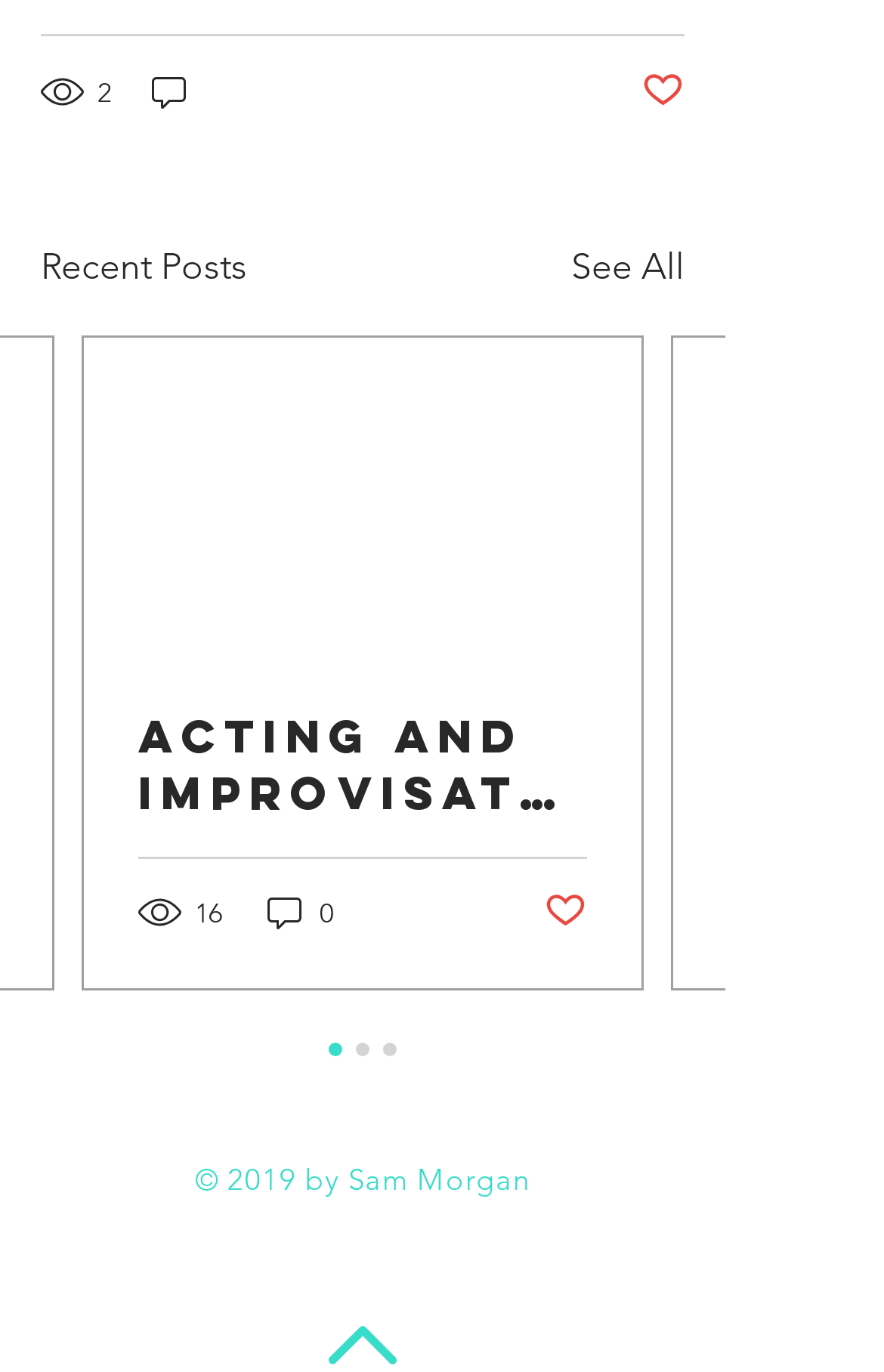Determine the bounding box coordinates for the element that should be clicked to follow this instruction: "Read an article". The coordinates should be given as four float numbers between 0 and 1, in the format [left, top, right, bottom].

[0.095, 0.247, 0.726, 0.475]